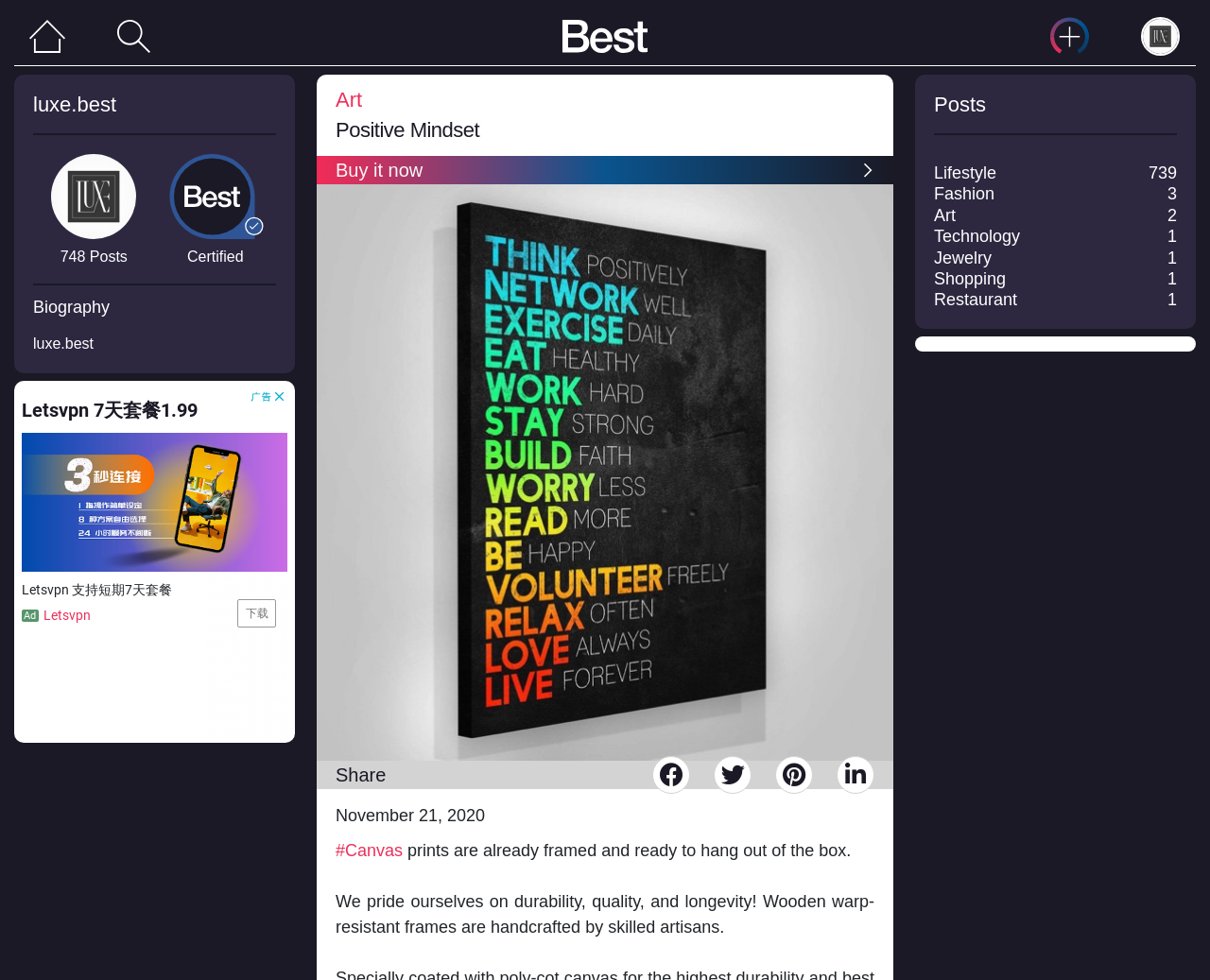Create an elaborate caption that covers all aspects of the webpage.

The webpage is about "Positive Mindset" and features a collection of art pieces. At the top left, there is a navigation menu with links to "Home", "App Best", and "Score, share & win". Below the navigation menu, there is a profile section with a photo, username "luxe.best", and a count of 748 posts. The profile section also includes a status and a certification badge.

To the right of the profile section, there is a large advertisement iframe. Below the advertisement, there are two headings: "Art" and "Positive Mindset". These headings are likely categories for the art pieces displayed on the page.

The main content of the page features an art piece with a "Buy it now" button and a share button. The art piece is accompanied by a description that mentions the durability and quality of the frame. There is also a date stamp of "November 21, 2020" and a hashtag "#Canvas".

At the bottom of the page, there is a section with links to different categories, including "Lifestyle", "Fashion", "Art", "Technology", "Jewelry", "Shopping", and "Restaurant". Each category has a corresponding number of posts.